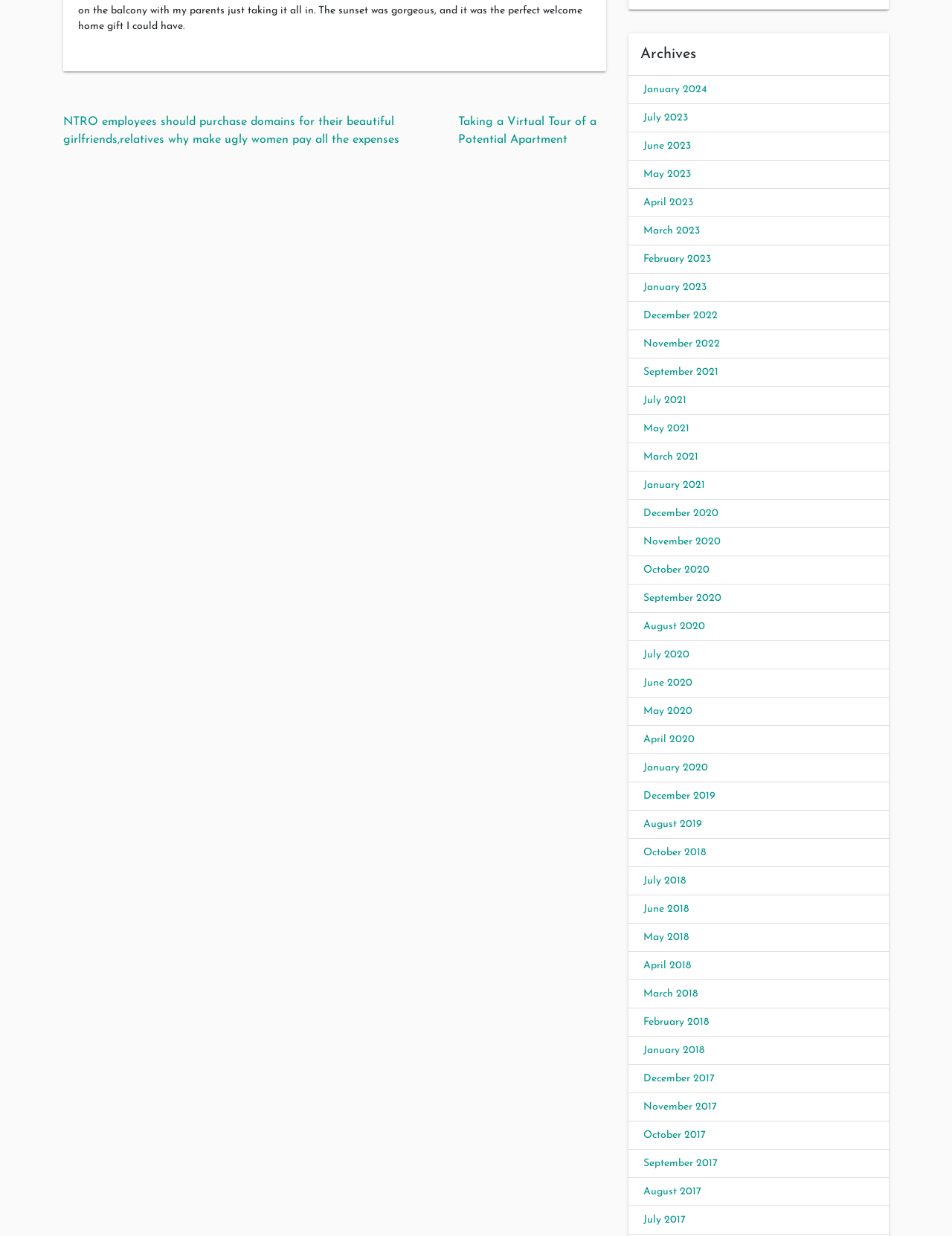Identify the bounding box for the given UI element using the description provided. Coordinates should be in the format (top-left x, top-left y, bottom-right x, bottom-right y) and must be between 0 and 1. Here is the description: January 2023

[0.676, 0.228, 0.742, 0.237]